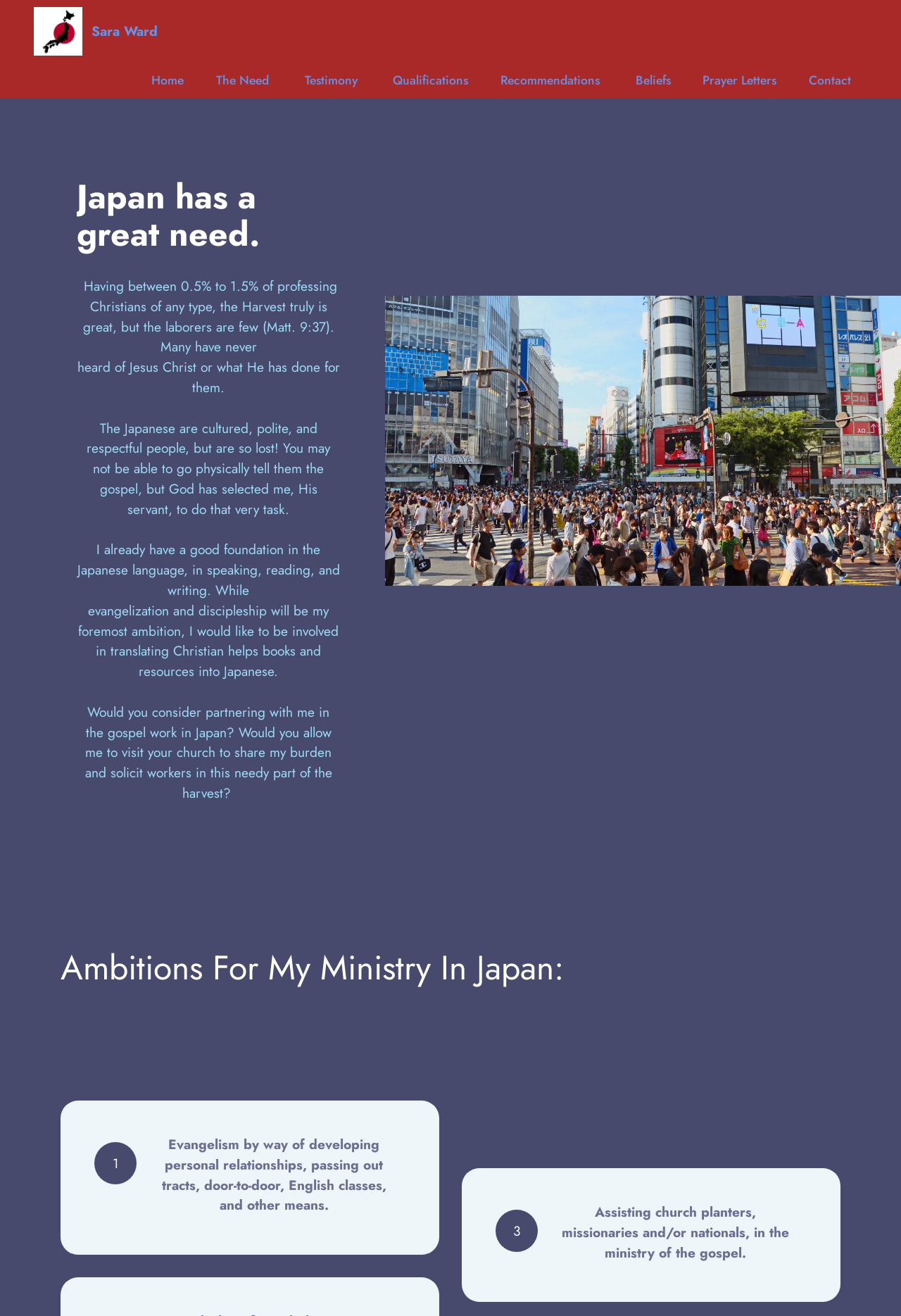Find the bounding box coordinates of the clickable area that will achieve the following instruction: "Click on 'Home'".

[0.164, 0.054, 0.208, 0.068]